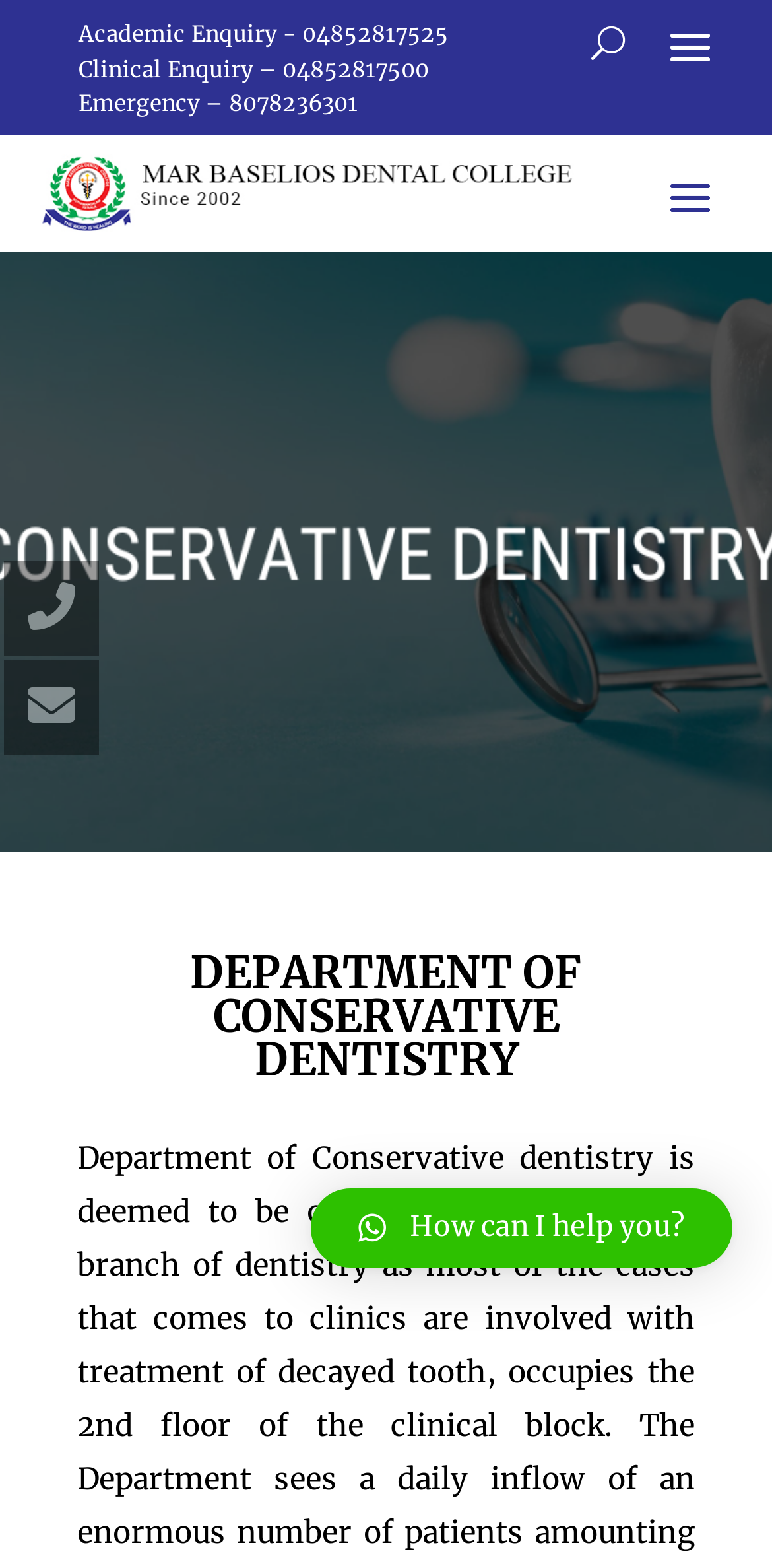How many social media links are there on the webpage?
Analyze the image and provide a thorough answer to the question.

I counted the number of link elements that contain social media icons, and I found two: '' and ''.